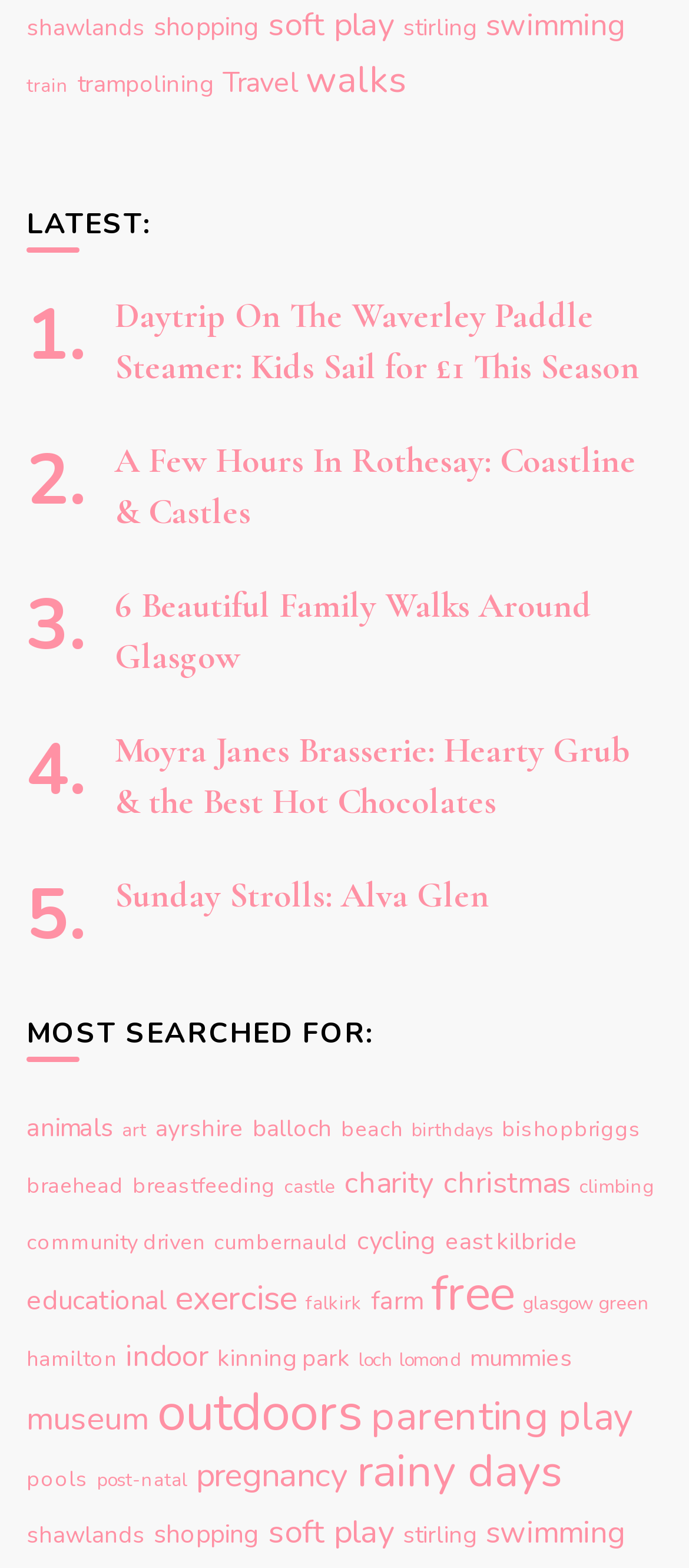Respond to the following question with a brief word or phrase:
How many items are in the 'swimming' category?

10